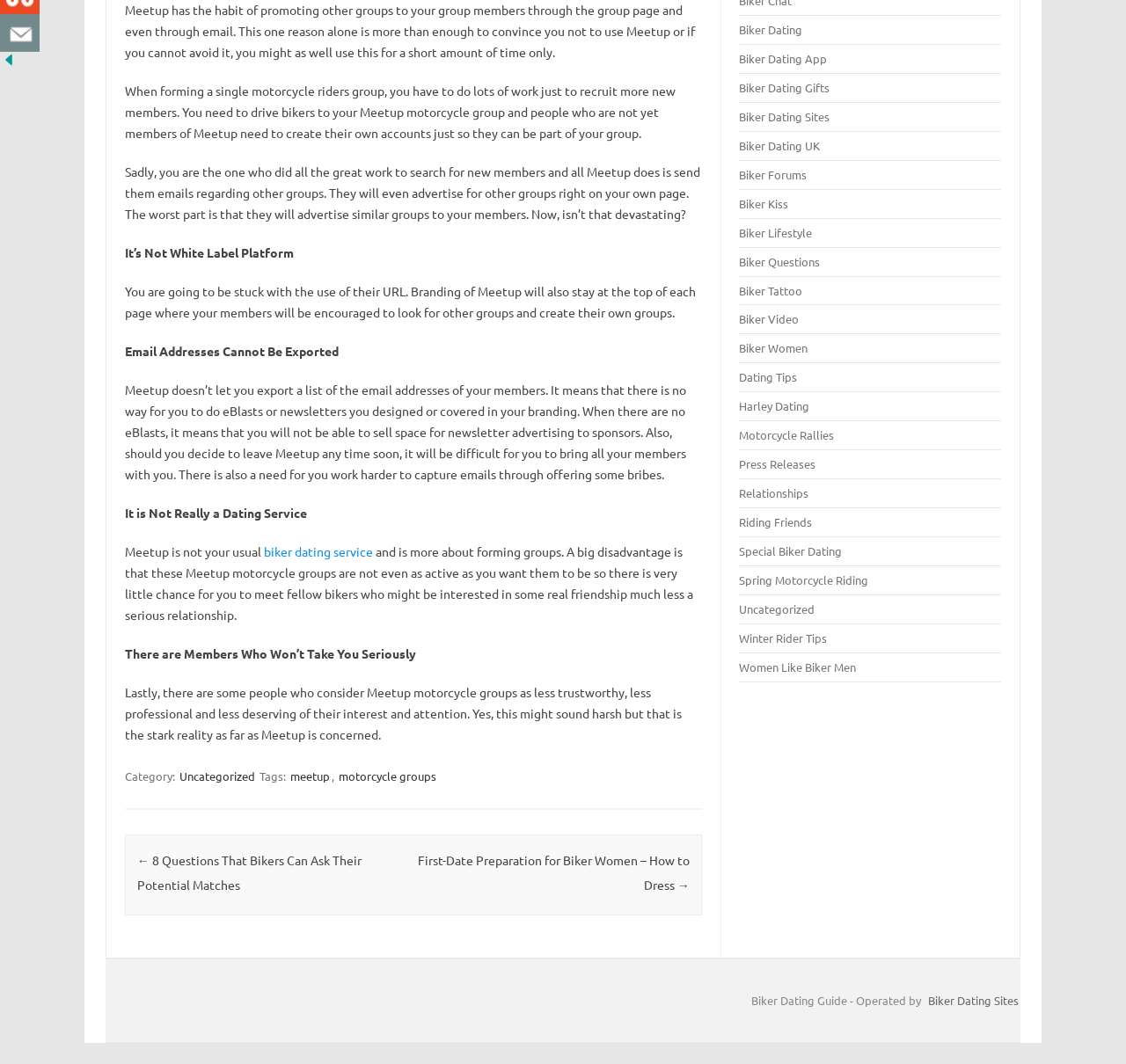Determine the bounding box of the UI element mentioned here: "Biker Questions". The coordinates must be in the format [left, top, right, bottom] with values ranging from 0 to 1.

[0.657, 0.238, 0.728, 0.253]